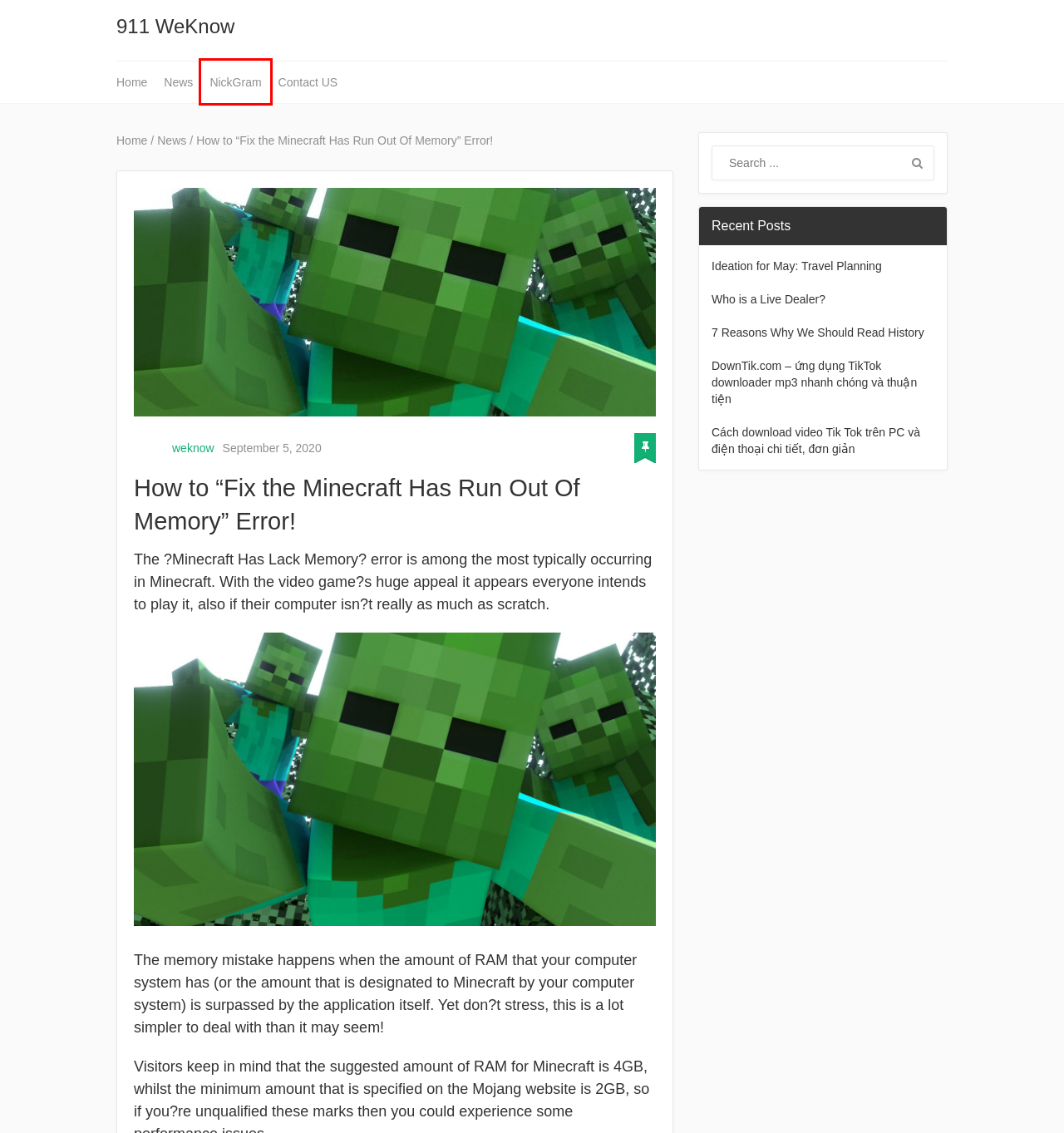Examine the screenshot of a webpage with a red bounding box around a UI element. Your task is to identify the webpage description that best corresponds to the new webpage after clicking the specified element. The given options are:
A. 911 WeKnow - 911weknow.com
B. Ideation for May: Travel Planning - 911 WeKnow
C. Names ❤️ Cool Nicknames Generator Number 1️⃣ WORLD
D. DownTik.com - ứng dụng TikTok downloader mp3 nhanh chóng và thuận tiện - 911 WeKnow
E. News - 911 WeKnow
F. Contact US - 911 WeKnow
G. 7 Reasons Why We Should Read History - 911 WeKnow
H. weknow - 911 WeKnow

C